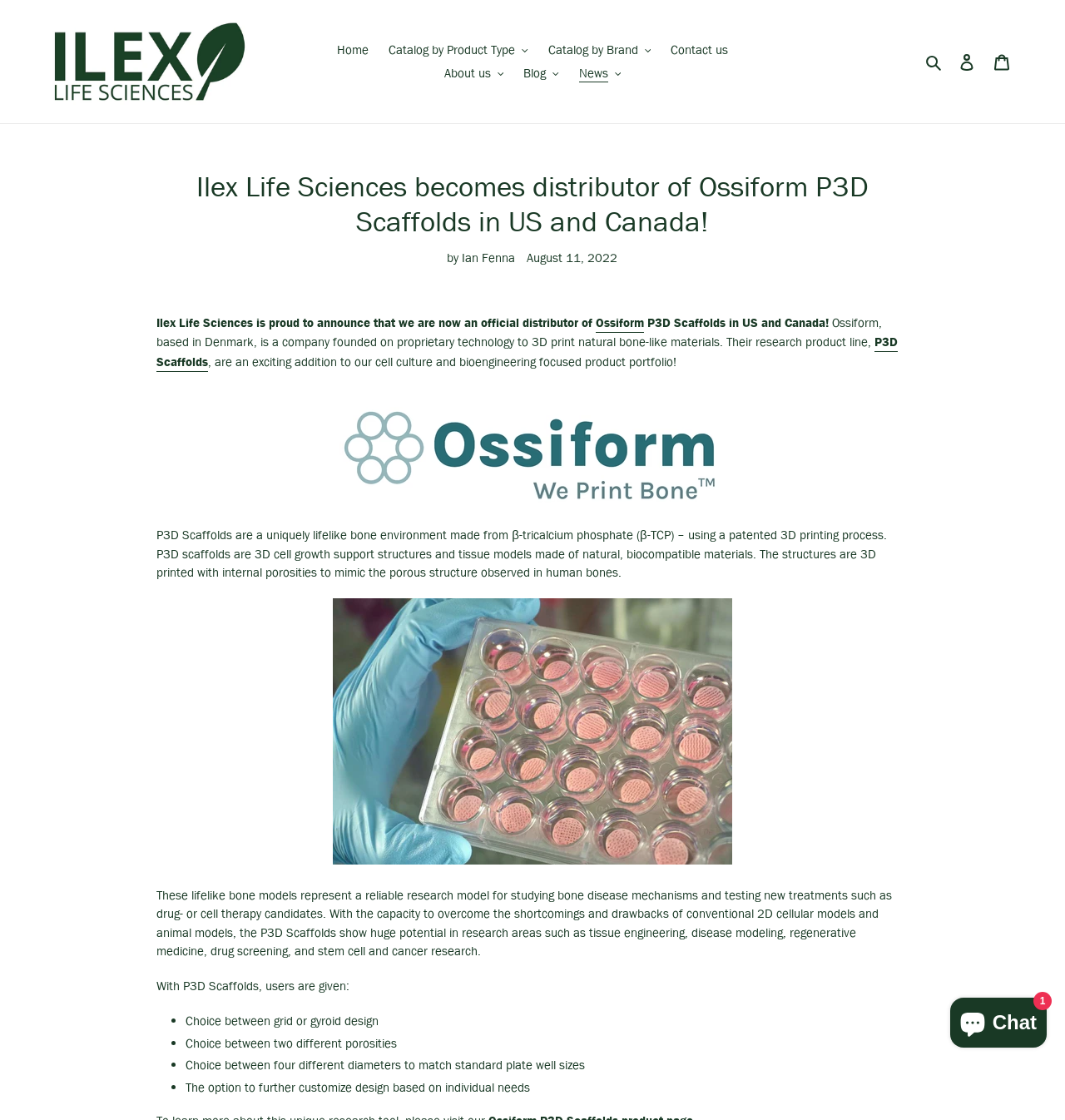Locate the bounding box of the UI element based on this description: "News". Provide four float numbers between 0 and 1 as [left, top, right, bottom].

[0.536, 0.055, 0.591, 0.076]